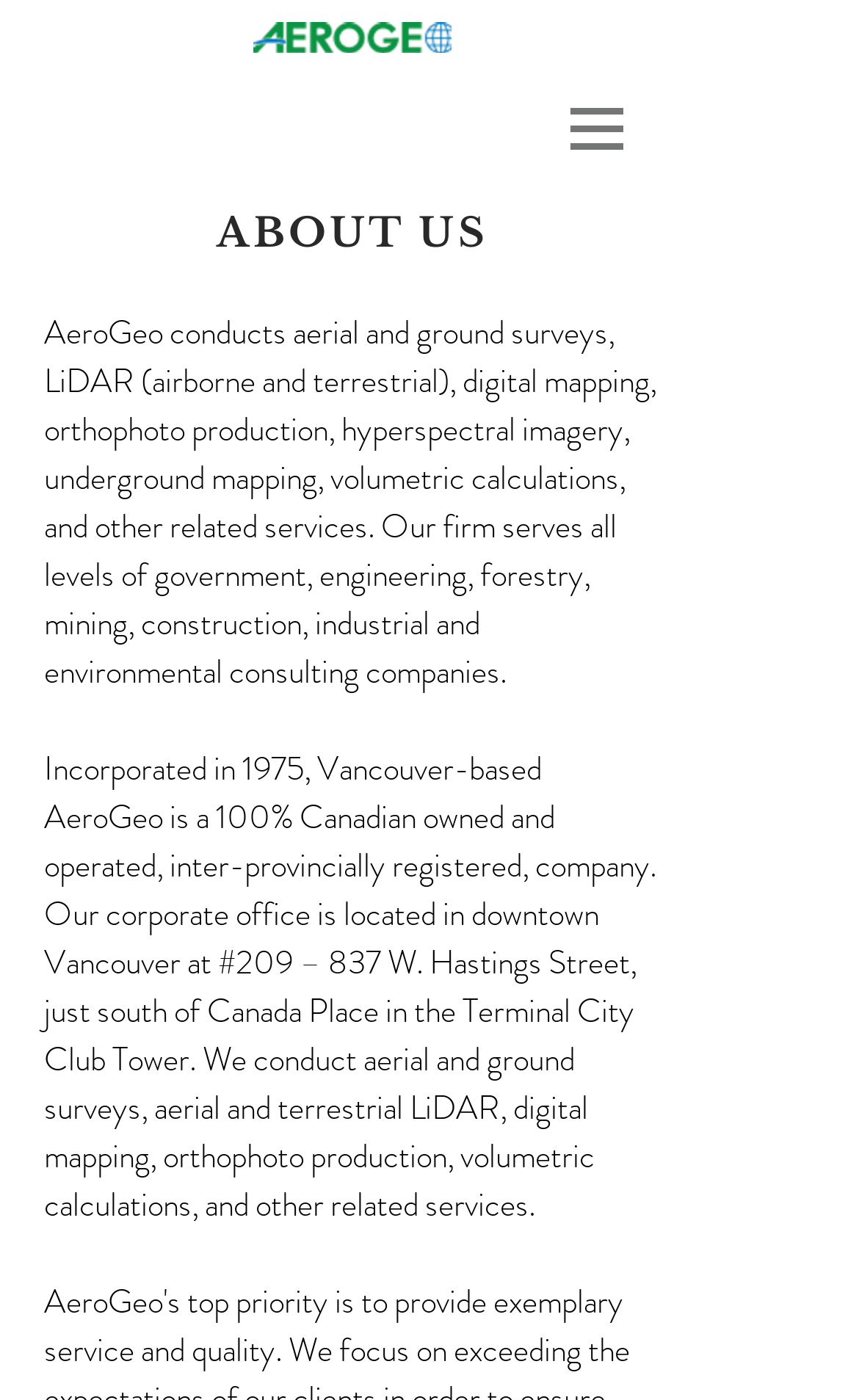What is the main heading of this webpage? Please extract and provide it.

AeroGeo conducts aerial and ground surveys, LiDAR (airborne and terrestrial), digital mapping, orthophoto production, hyperspectral imagery, underground mapping, volumetric calculations, and other related services. Our firm serves all levels of government, engineering, forestry, mining, construction, industrial and environmental consulting companies.